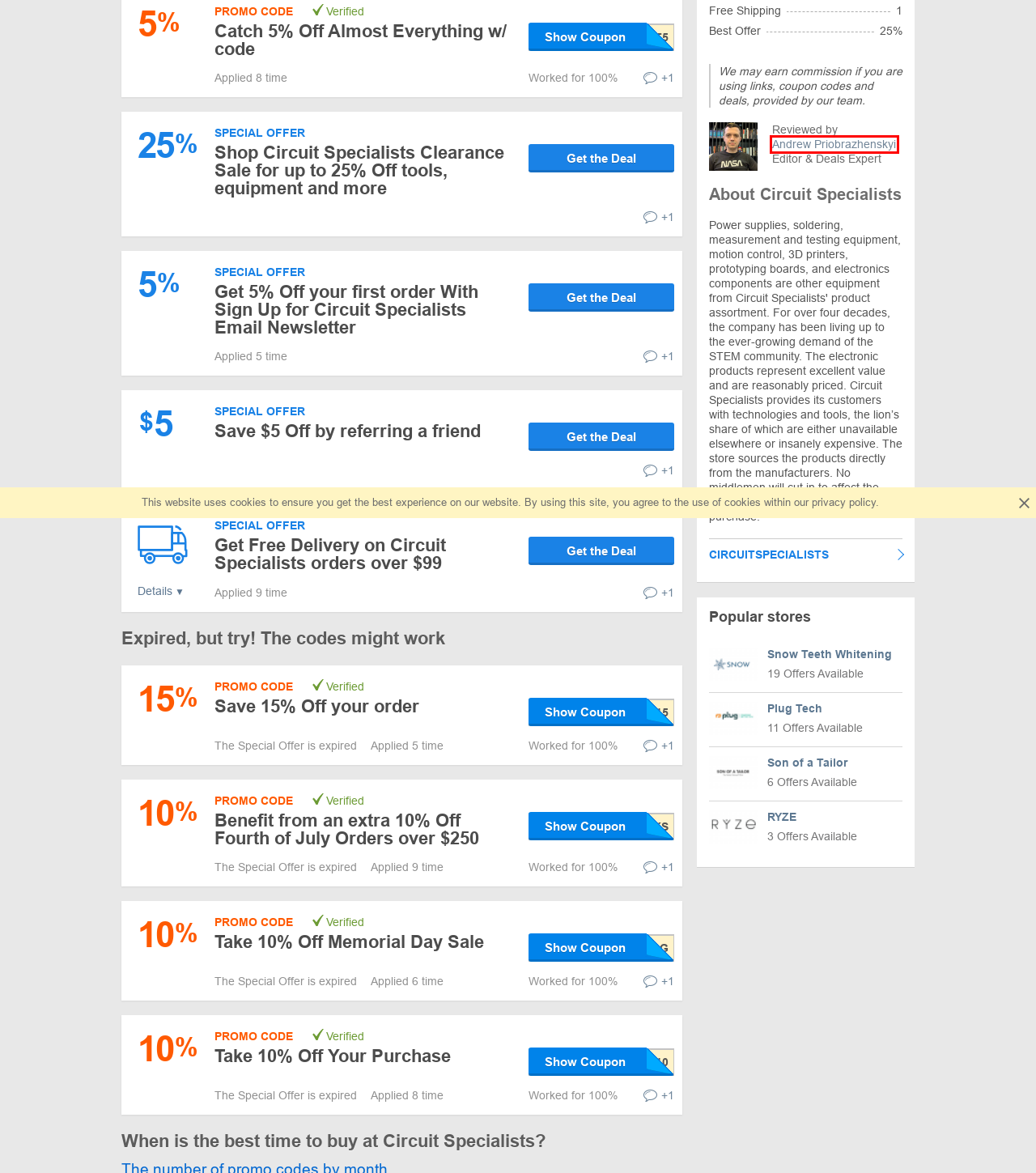Look at the screenshot of a webpage where a red bounding box surrounds a UI element. Your task is to select the best-matching webpage description for the new webpage after you click the element within the bounding box. The available options are:
A. DiscountReactor: New Coupons & Promo Codes for May 2024
B. Plug Tech Promo Codes - $10 OFF in May 2024
C. Andrew Priobrazhenskyi - author at DiscountReactor
D. Son of a Tailor Promo Codes - Up to 20% OFF in May 2024
E. RYZE Promo Codes - Up to 17% OFF in May 2024
F. Demo
G. Clearance Items | Electronic Parts & Supplies | Circuit Specialists
H. Snow Teeth Whitening Promo Codes - 30% OFF in May 2024

C